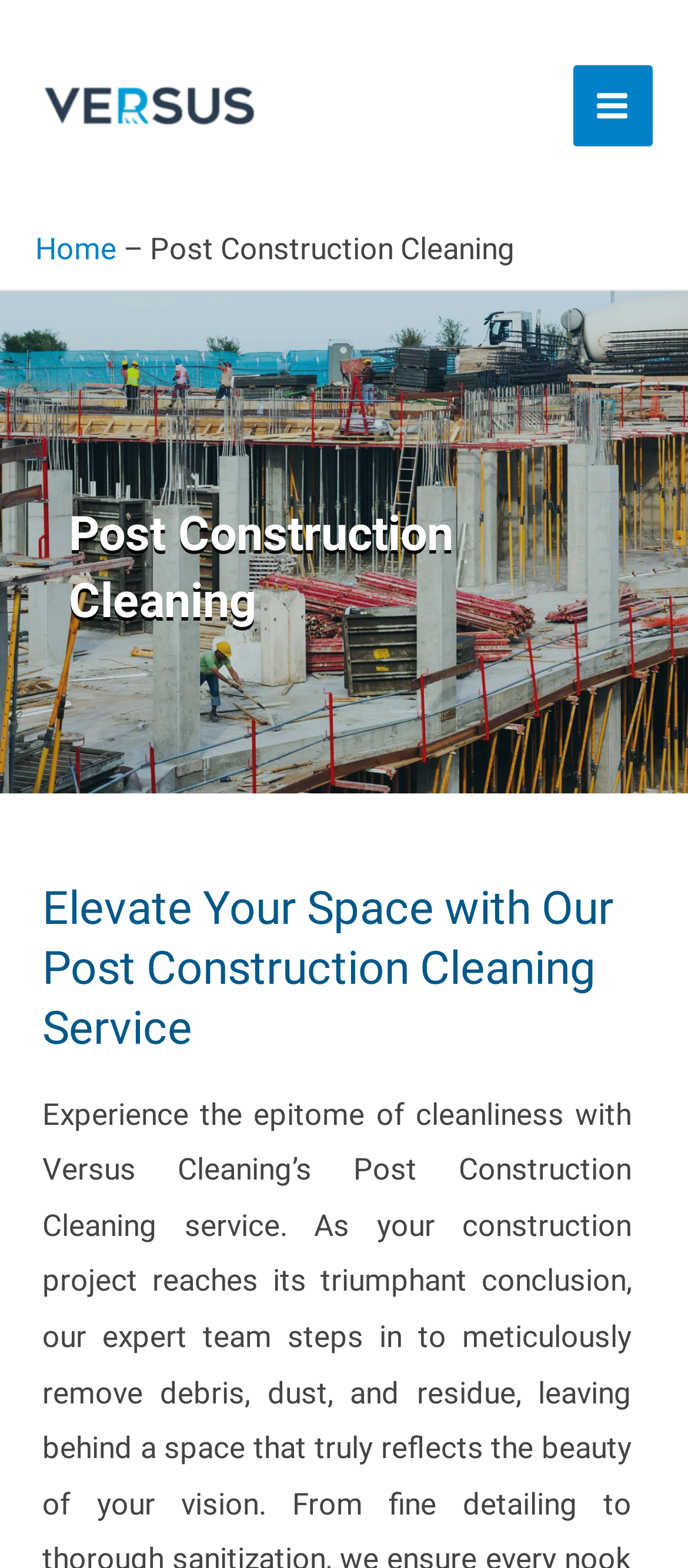Answer this question using a single word or a brief phrase:
What is the company name?

Versus Cleaning